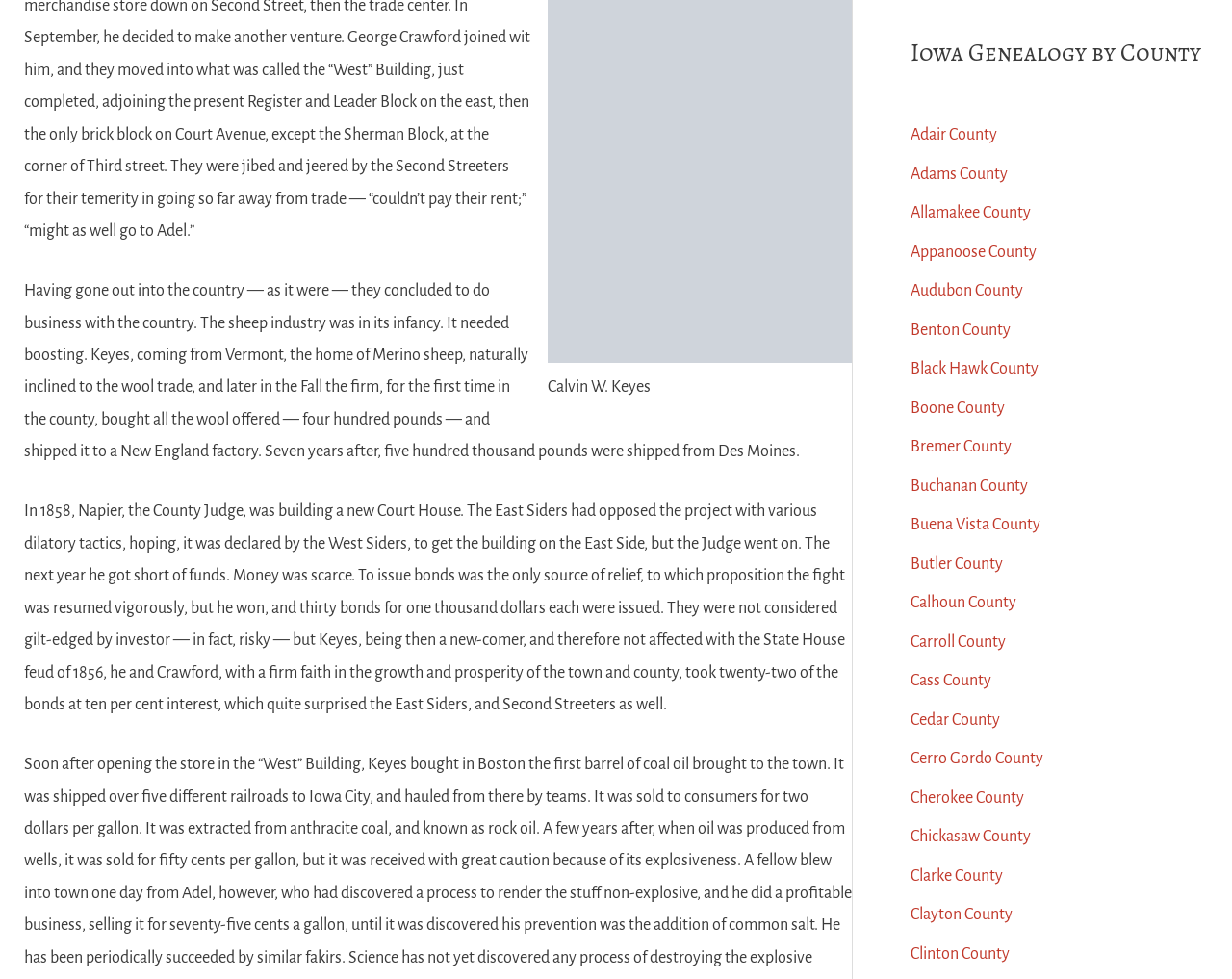Answer the following in one word or a short phrase: 
What is the category of the webpage based on the heading?

Iowa Genealogy by County